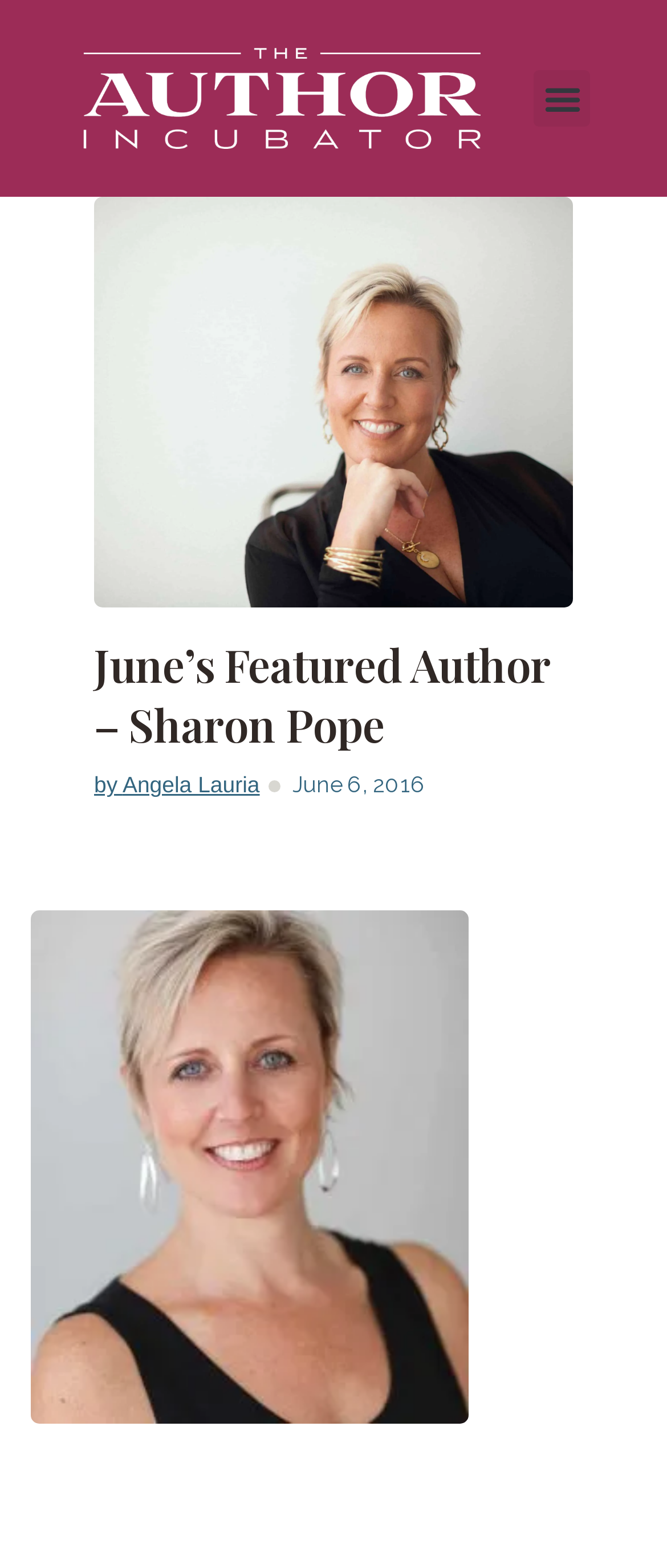Provide the bounding box coordinates of the HTML element this sentence describes: "by Angela Lauria". The bounding box coordinates consist of four float numbers between 0 and 1, i.e., [left, top, right, bottom].

[0.141, 0.492, 0.431, 0.509]